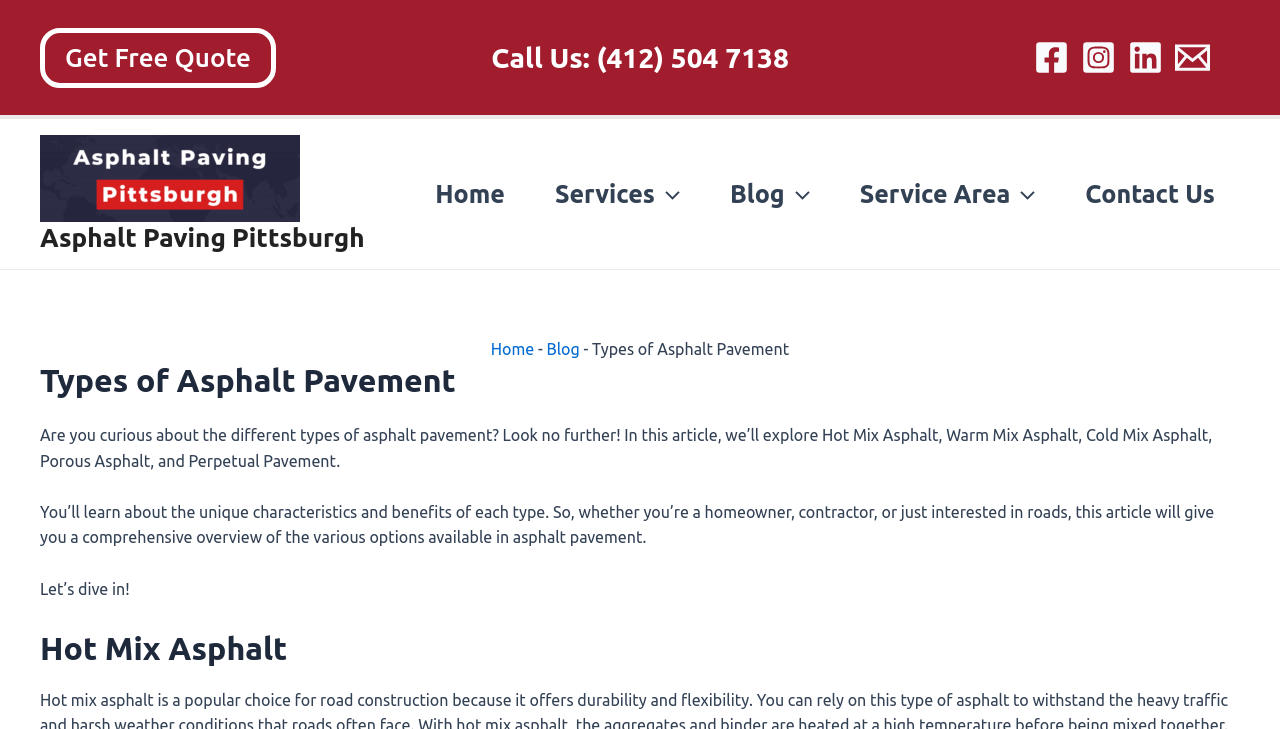Please specify the bounding box coordinates of the area that should be clicked to accomplish the following instruction: "Visit Facebook page". The coordinates should consist of four float numbers between 0 and 1, i.e., [left, top, right, bottom].

[0.808, 0.055, 0.835, 0.103]